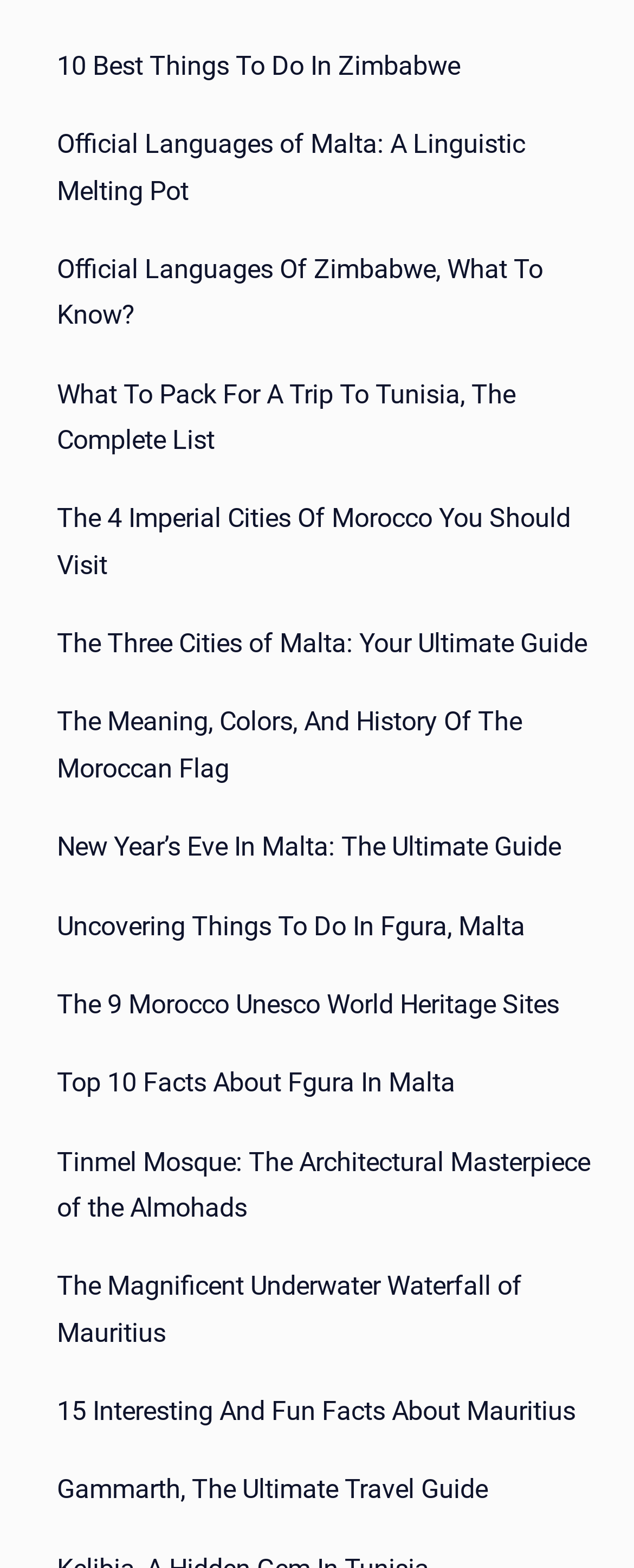Could you provide the bounding box coordinates for the portion of the screen to click to complete this instruction: "Discover the imperial cities of Morocco"?

[0.09, 0.317, 0.936, 0.376]